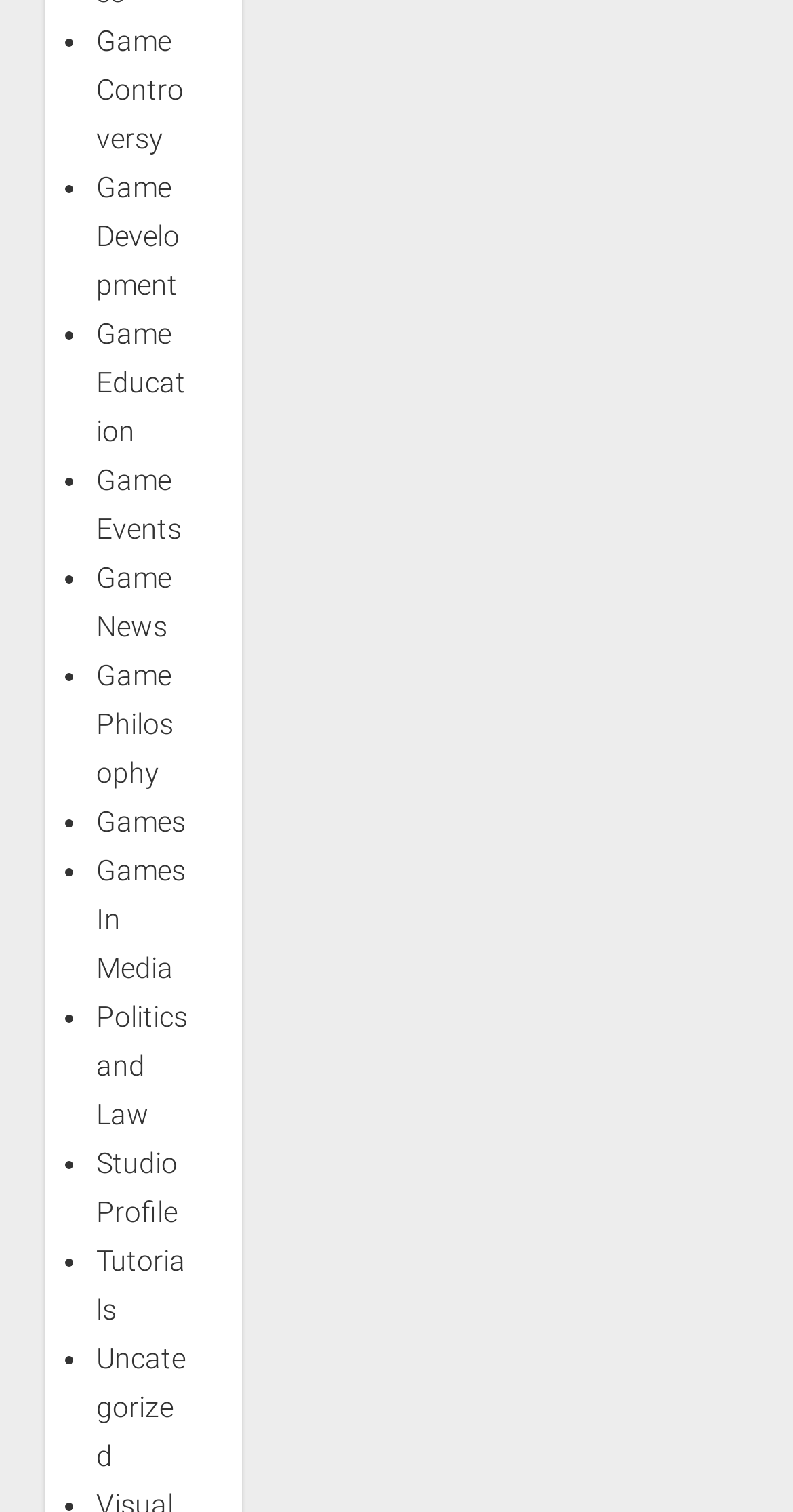Are there any links related to game development? Examine the screenshot and reply using just one word or a brief phrase.

Yes